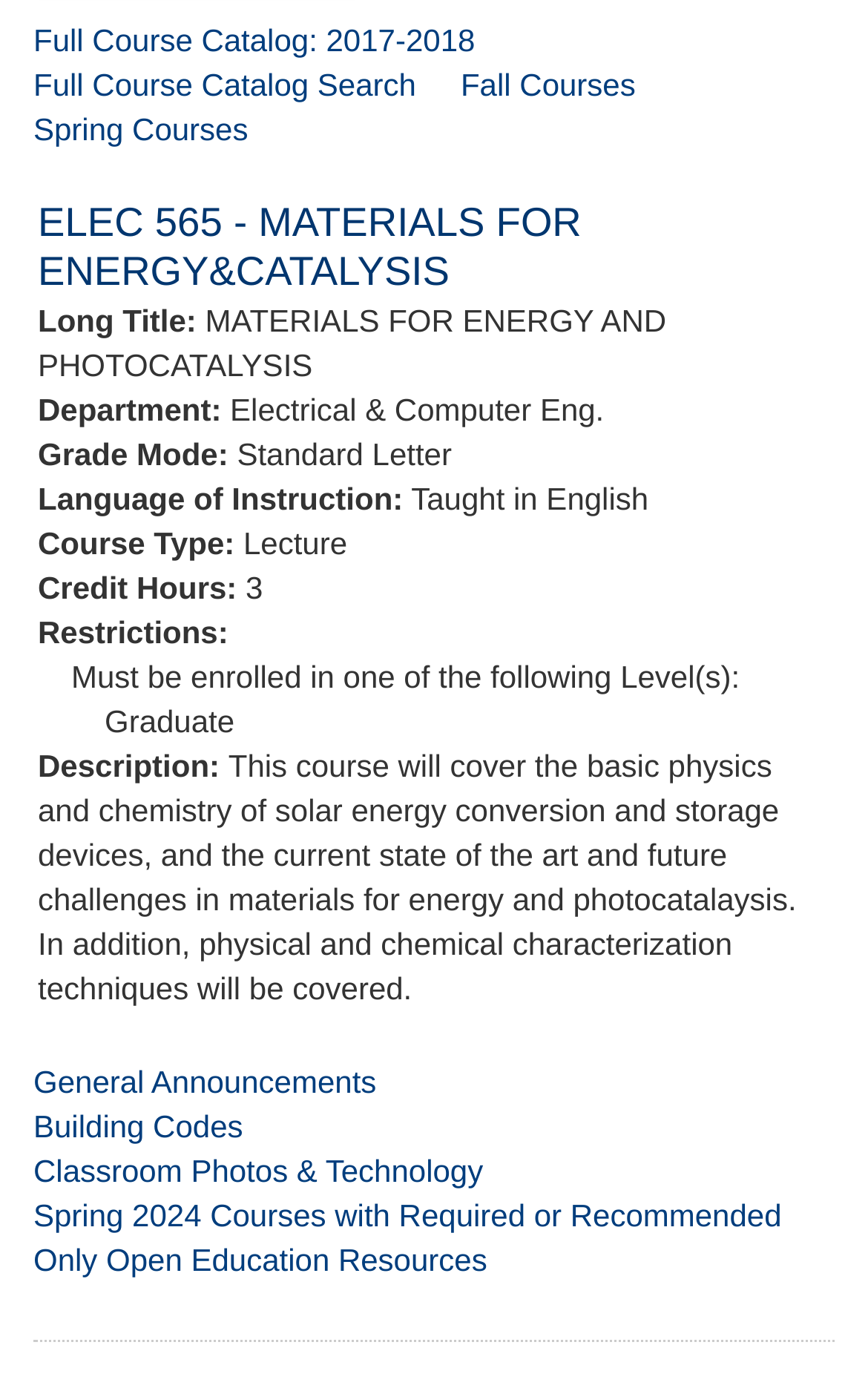Identify the bounding box coordinates for the UI element described as follows: "Full Course Catalog: 2017-2018". Ensure the coordinates are four float numbers between 0 and 1, formatted as [left, top, right, bottom].

[0.038, 0.016, 0.547, 0.042]